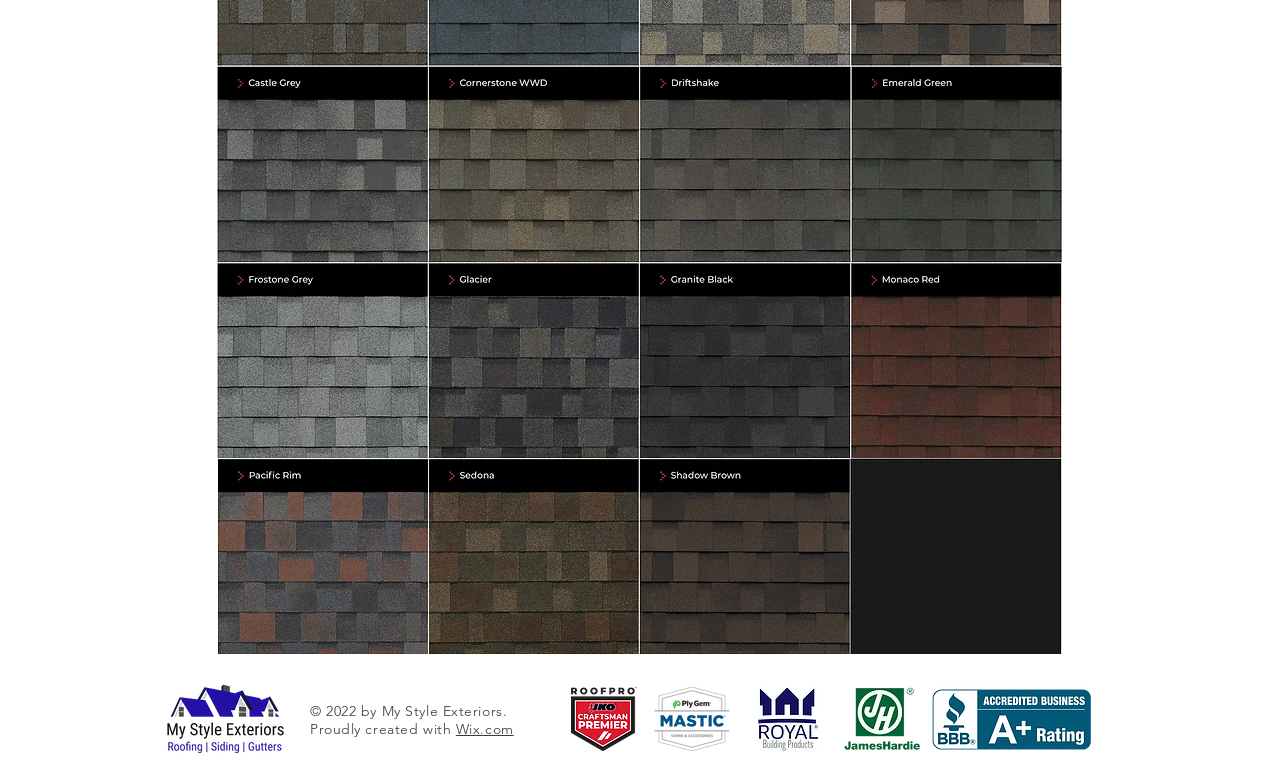Bounding box coordinates should be provided in the format (top-left x, top-left y, bottom-right x, bottom-right y) with all values between 0 and 1. Identify the bounding box for this UI element: Wix.com

[0.356, 0.938, 0.401, 0.961]